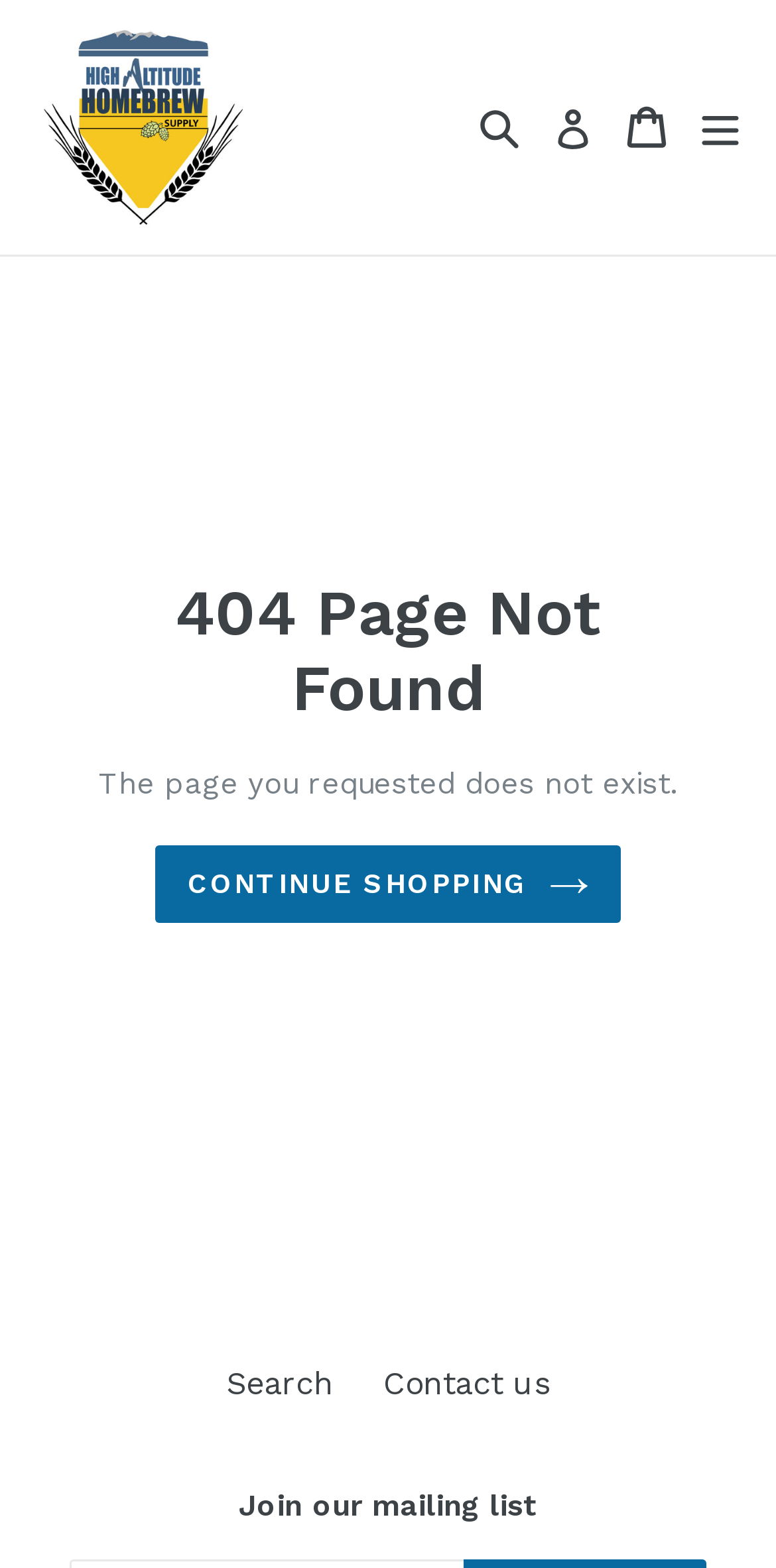Determine the bounding box coordinates of the clickable region to carry out the instruction: "Click on the High Altitude Home Brew Supply logo".

[0.056, 0.019, 0.313, 0.143]